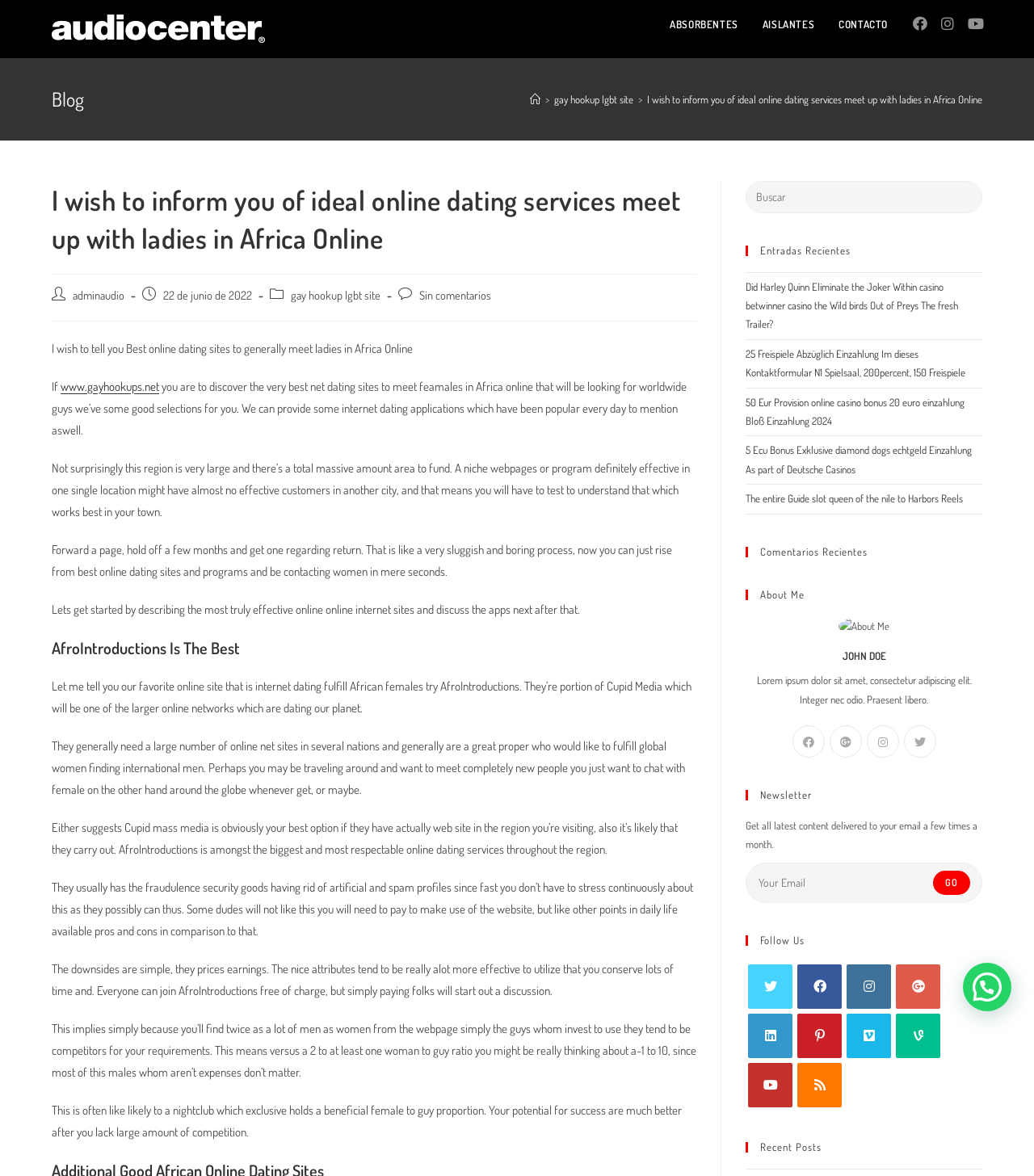Locate and provide the bounding box coordinates for the HTML element that matches this description: "parent_node: GO name="EMAIL" placeholder="Your Email"".

[0.721, 0.733, 0.95, 0.768]